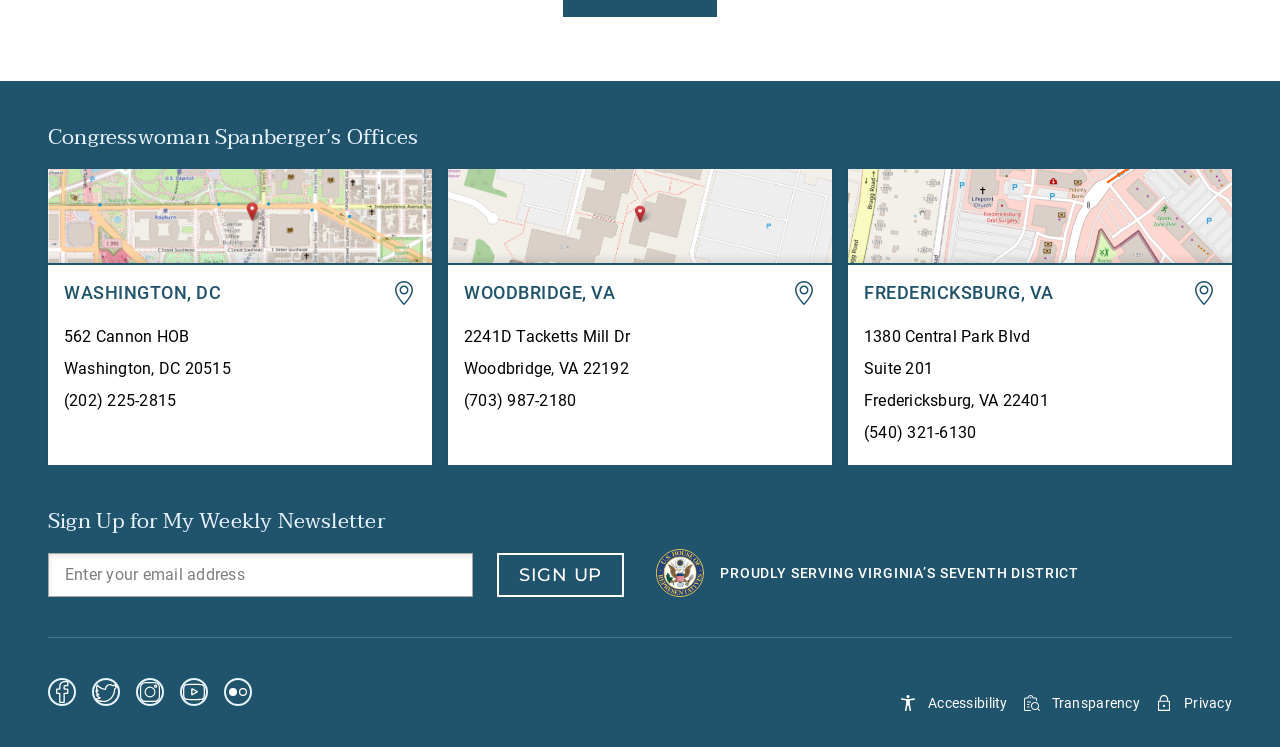Bounding box coordinates are specified in the format (top-left x, top-left y, bottom-right x, bottom-right y). All values are floating point numbers bounded between 0 and 1. Please provide the bounding box coordinate of the region this sentence describes: name="email" placeholder="Enter your email address"

[0.051, 0.748, 0.356, 0.791]